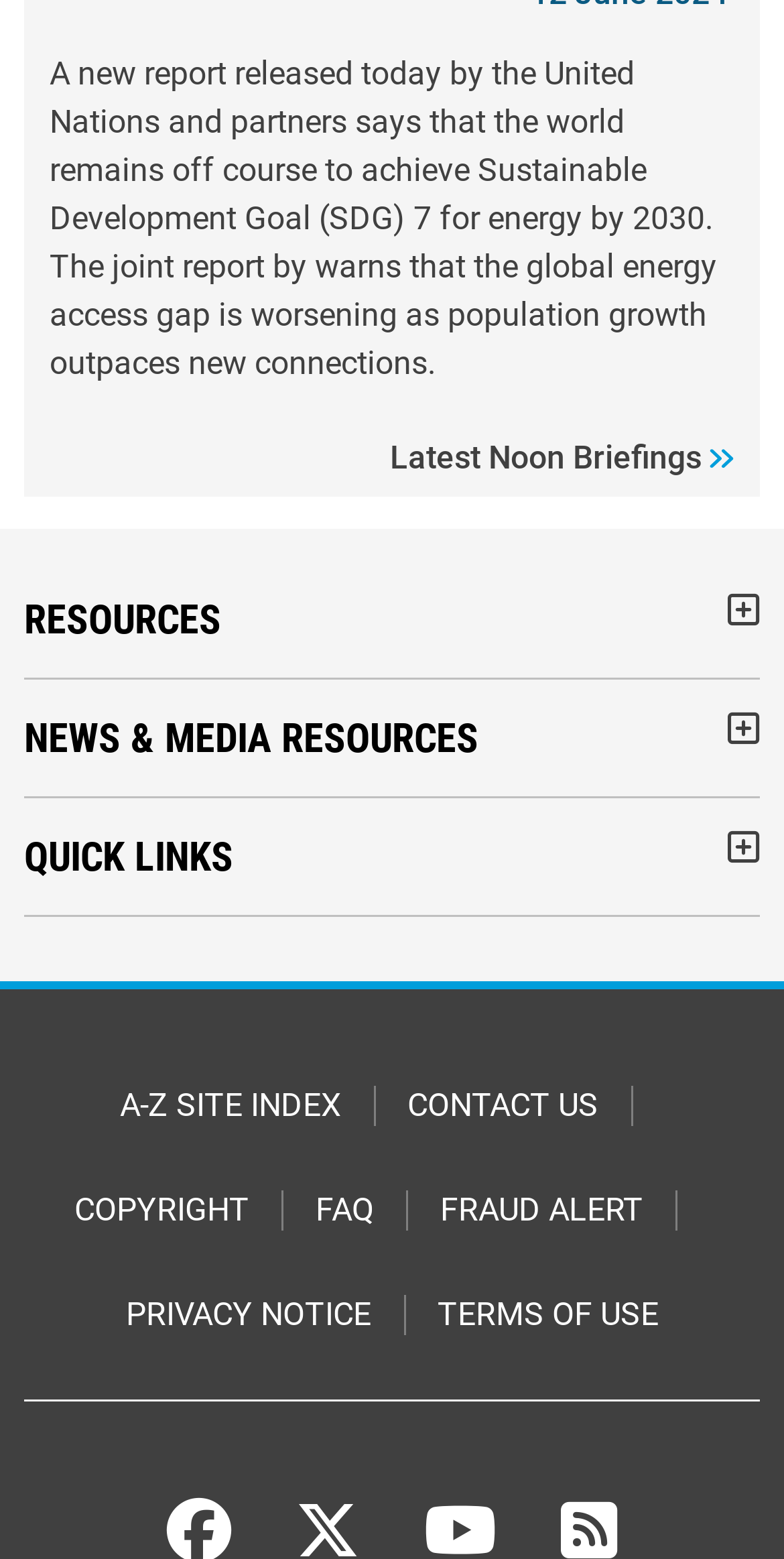Please identify the bounding box coordinates of the element that needs to be clicked to execute the following command: "Contact us". Provide the bounding box using four float numbers between 0 and 1, formatted as [left, top, right, bottom].

[0.519, 0.696, 0.763, 0.722]